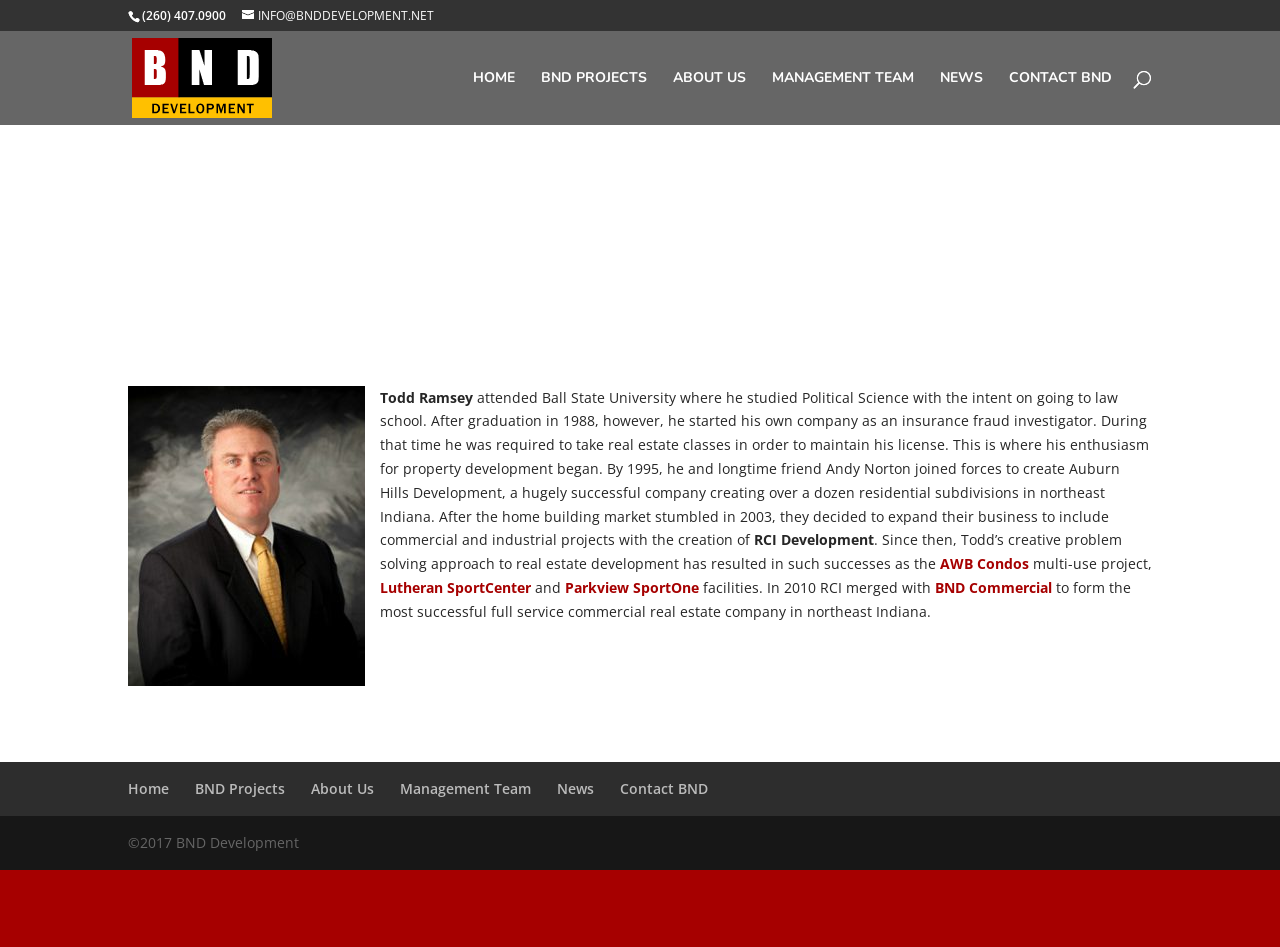Please provide a short answer using a single word or phrase for the question:
How many links are there in the navigation menu?

6